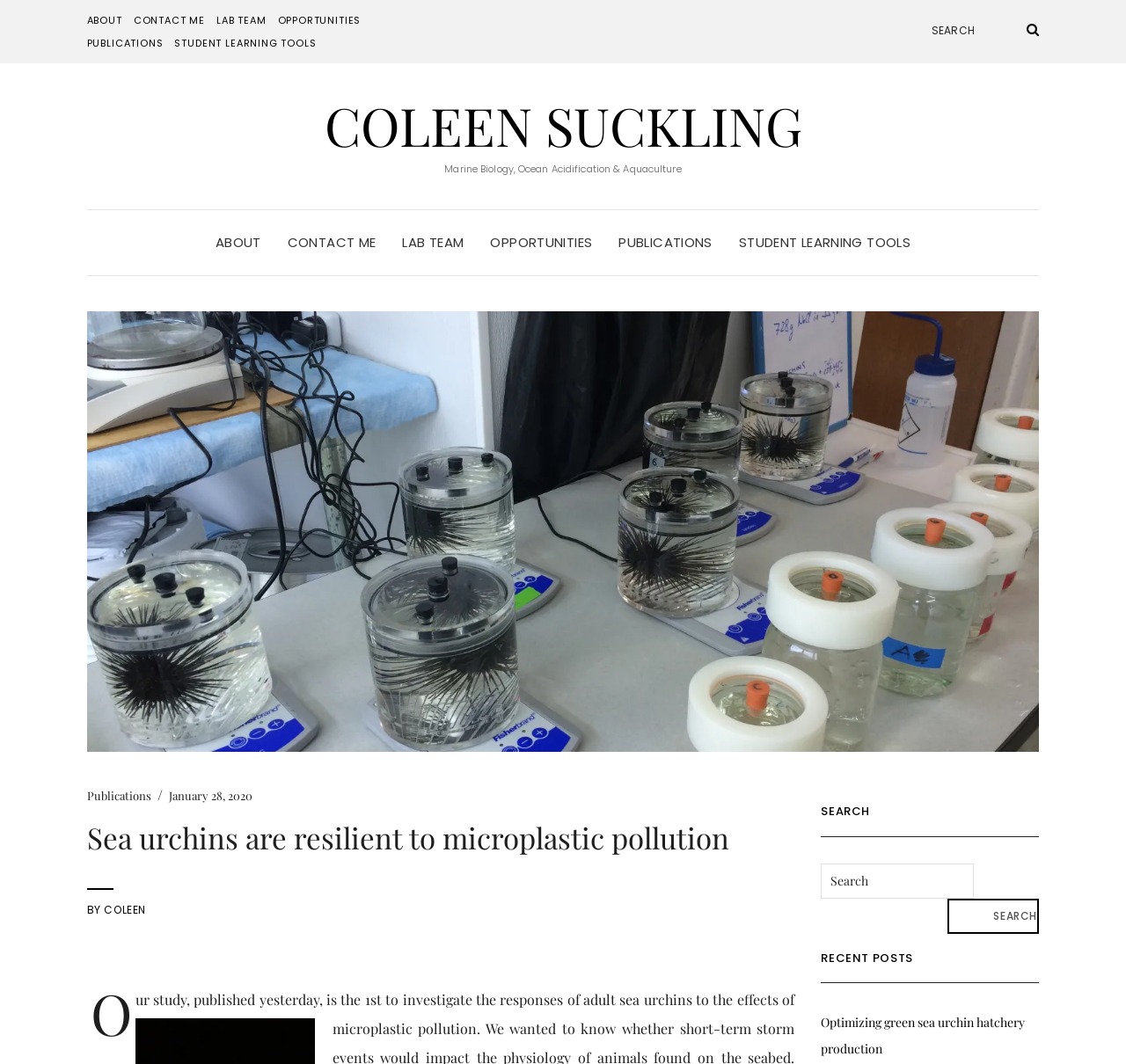Can you give a detailed response to the following question using the information from the image? What is the topic of the latest article?

I found the topic of the latest article by looking at the main content area, where I saw a heading with the text 'Sea urchins are resilient to microplastic pollution'. This suggests that the latest article is about sea urchins and microplastic pollution.